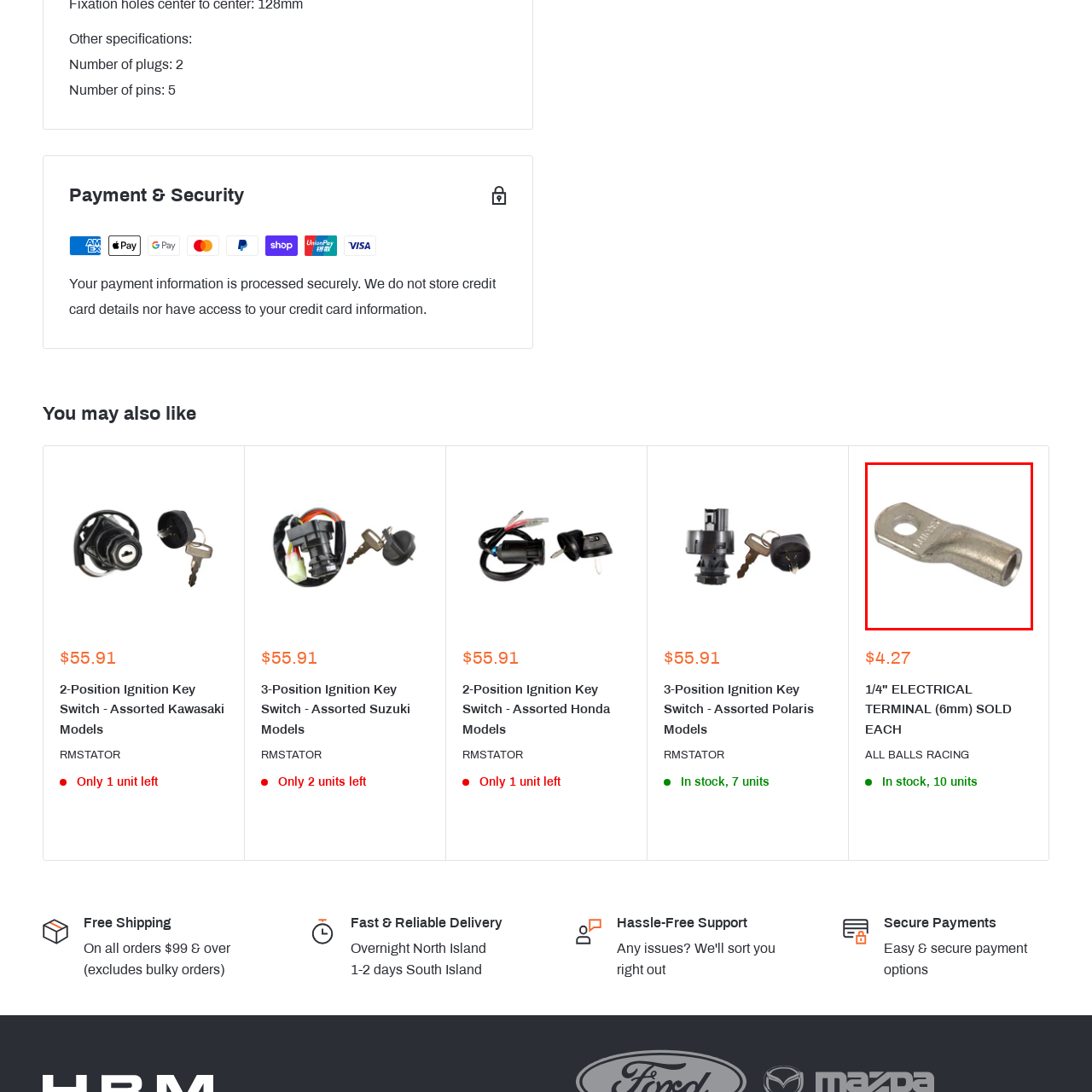Explain in detail what is happening within the highlighted red bounding box in the image.

This image showcases a high-quality, durable electrical terminal, specifically a 1/4" electrical terminal with a 6mm connection. Designed for efficient and secure electrical connections, this terminal features a rounded ring for easy attachment, ensuring reliable performance in various electrical applications. Ideal for automotive, marine, and general electrical use, it offers robust construction for long-lasting use. Perfect for those looking to enhance their electrical projects with dependable components, this terminal is sold individually and is in stock, making it a great choice for both DIY enthusiasts and professionals. It's part of the product lineup from All Balls Racing, catering to diverse electrical needs.